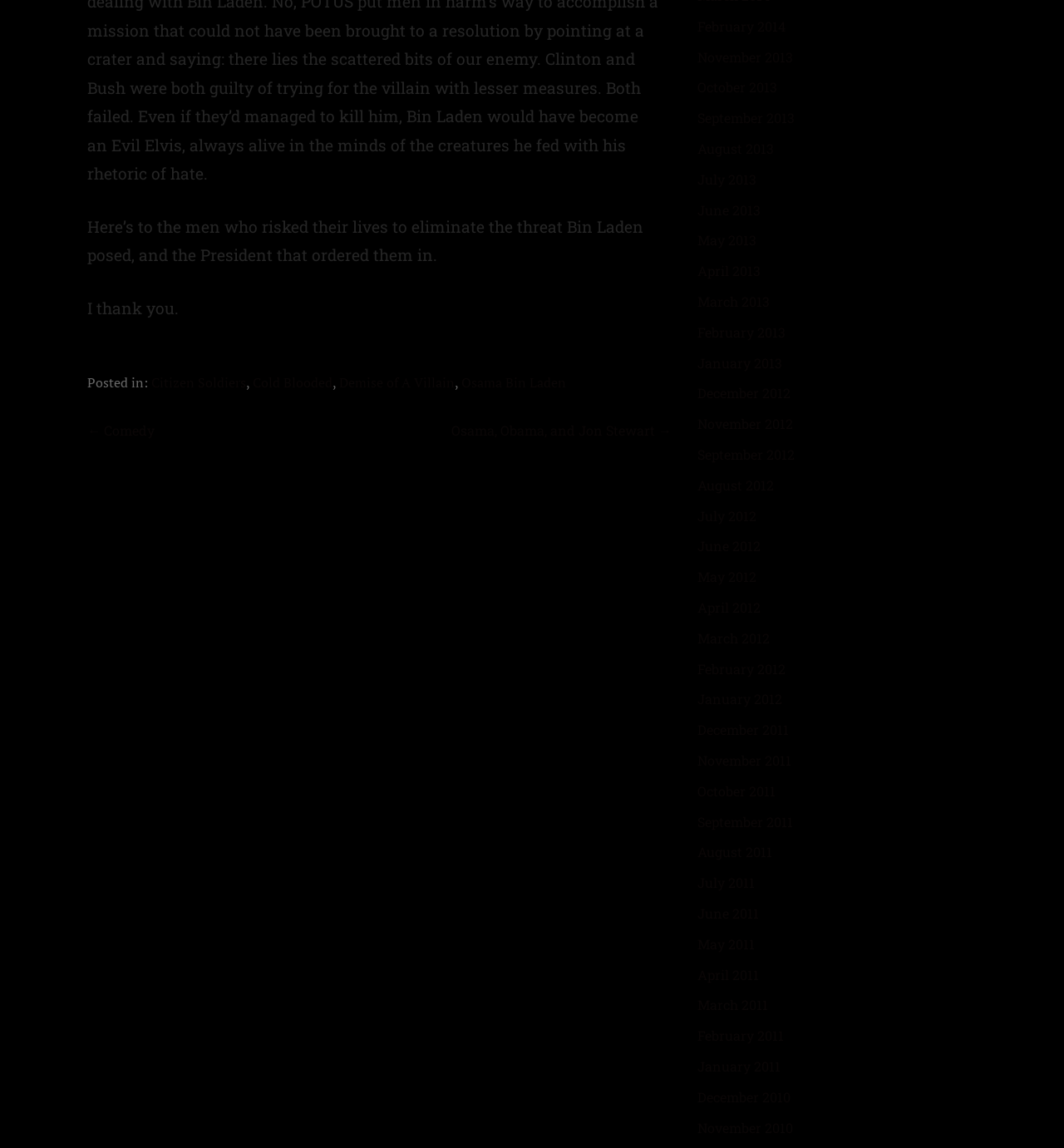Please identify the bounding box coordinates of the area I need to click to accomplish the following instruction: "Go to the next post".

[0.424, 0.367, 0.631, 0.382]